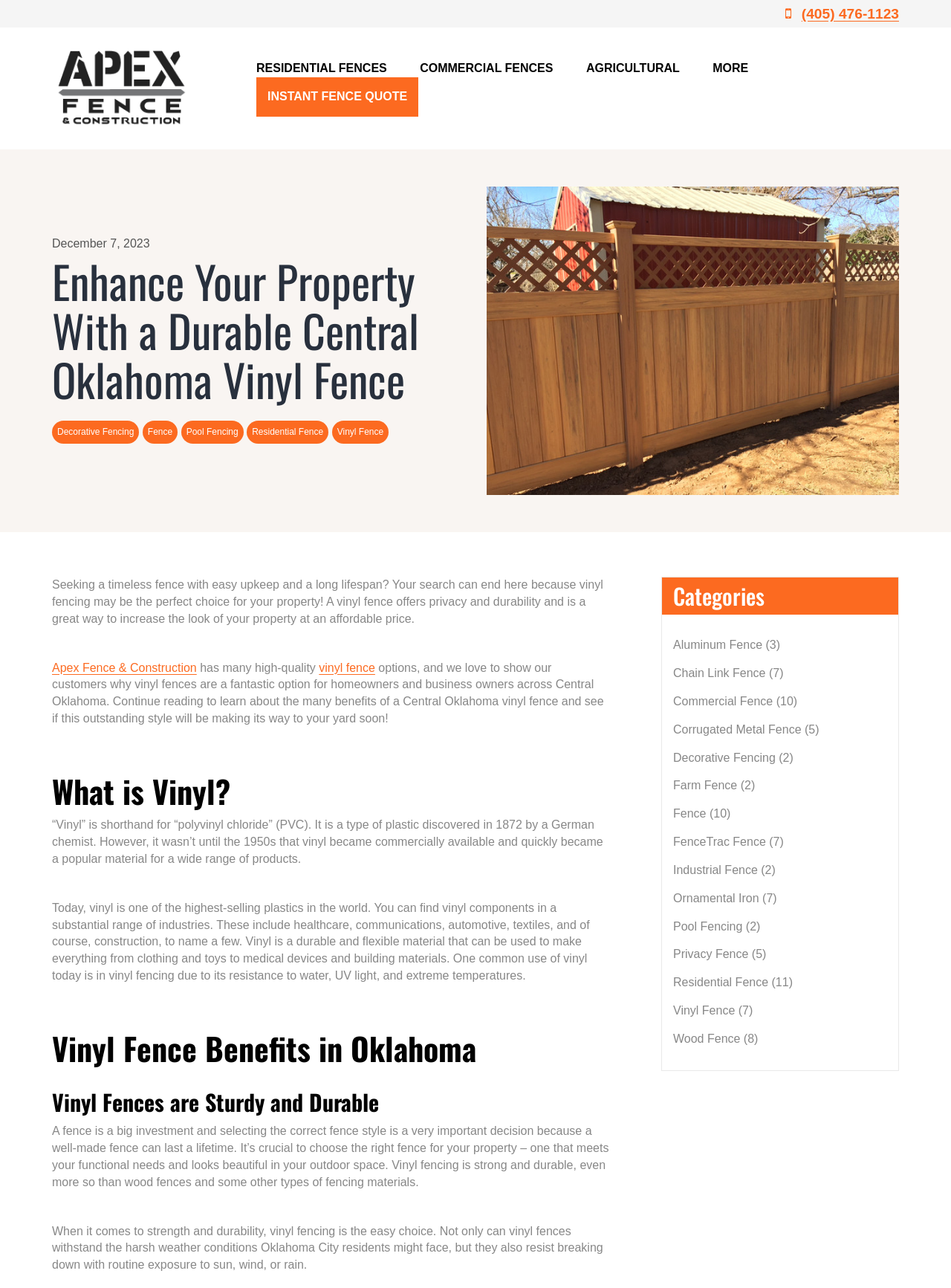Please extract the title of the webpage.

Enhance Your Property With a Durable Central Oklahoma Vinyl Fence